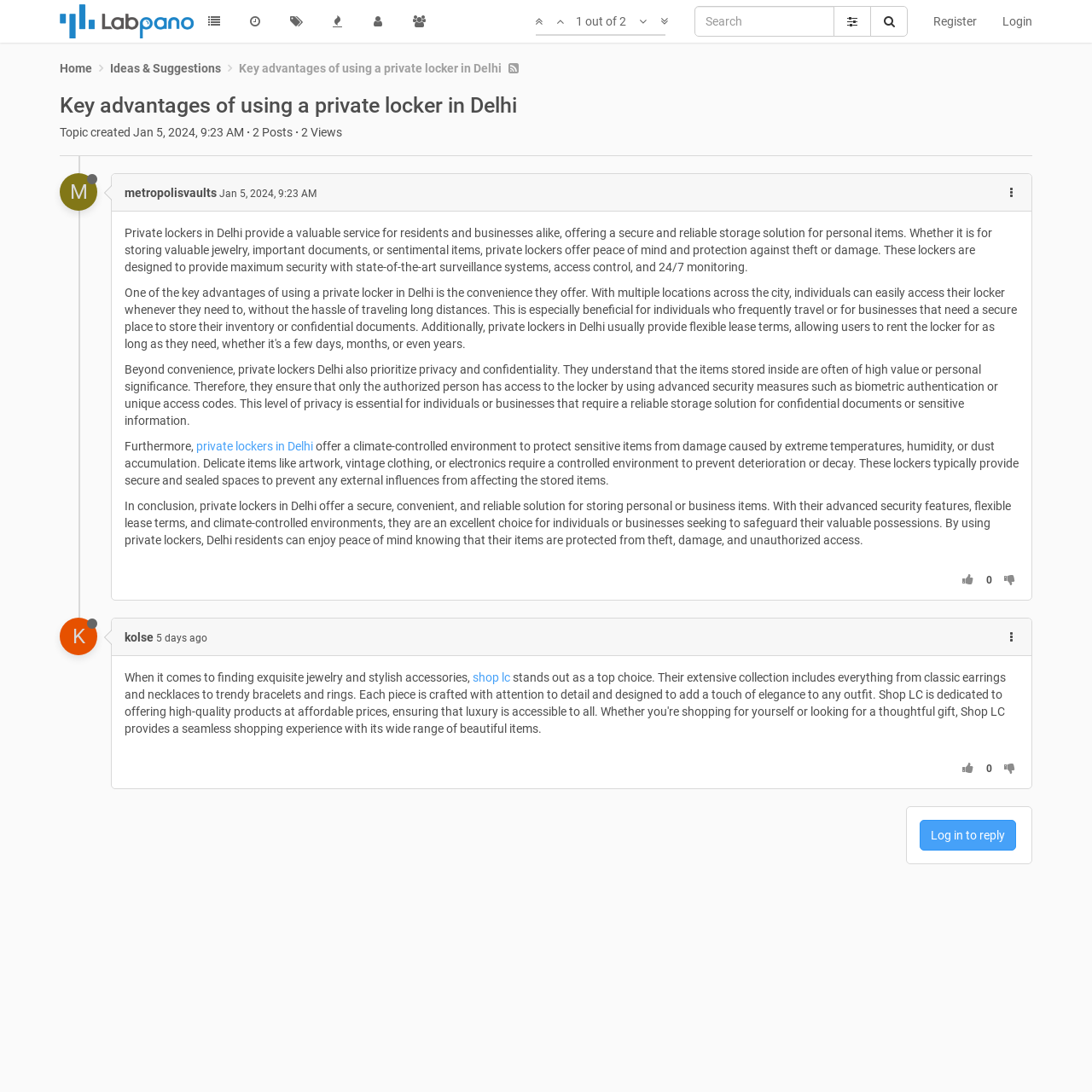Locate the coordinates of the bounding box for the clickable region that fulfills this instruction: "View the topic created by metropolisvaults".

[0.114, 0.17, 0.198, 0.183]